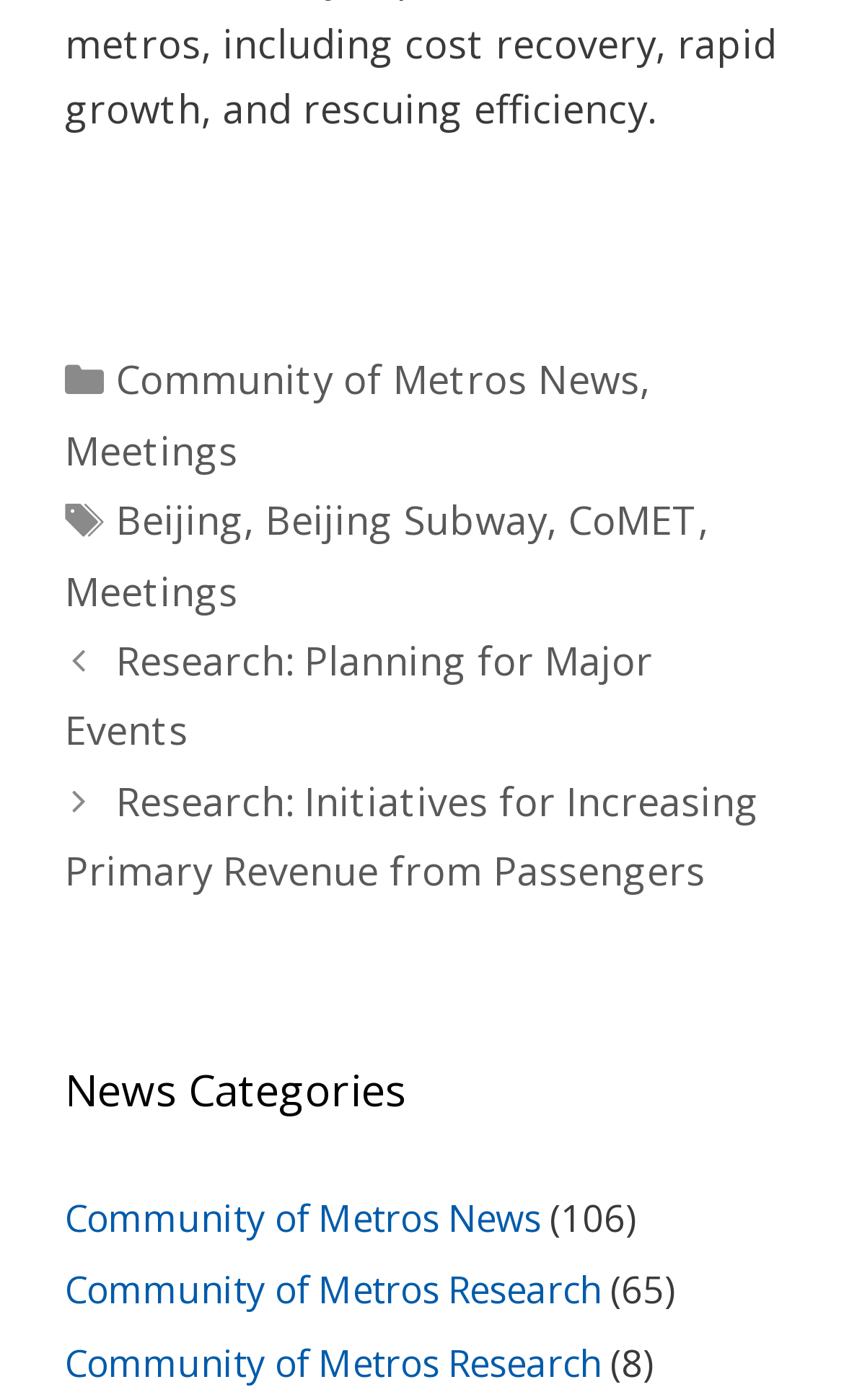Could you indicate the bounding box coordinates of the region to click in order to complete this instruction: "Read Research: Planning for Major Events".

[0.077, 0.453, 0.774, 0.54]